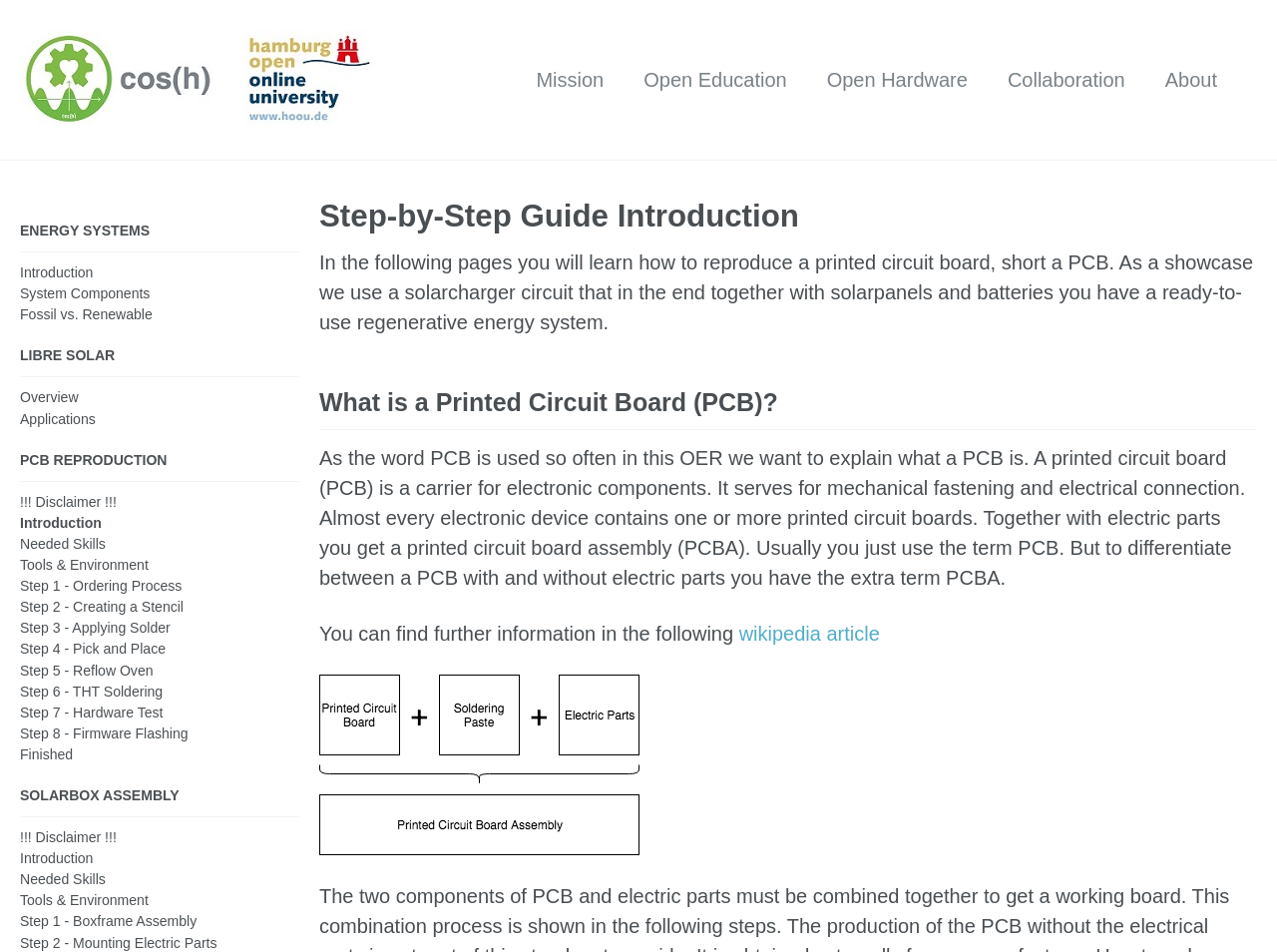Can you find the bounding box coordinates for the element that needs to be clicked to execute this instruction: "Read the introduction to the step-by-step guide"? The coordinates should be given as four float numbers between 0 and 1, i.e., [left, top, right, bottom].

[0.25, 0.264, 0.981, 0.35]